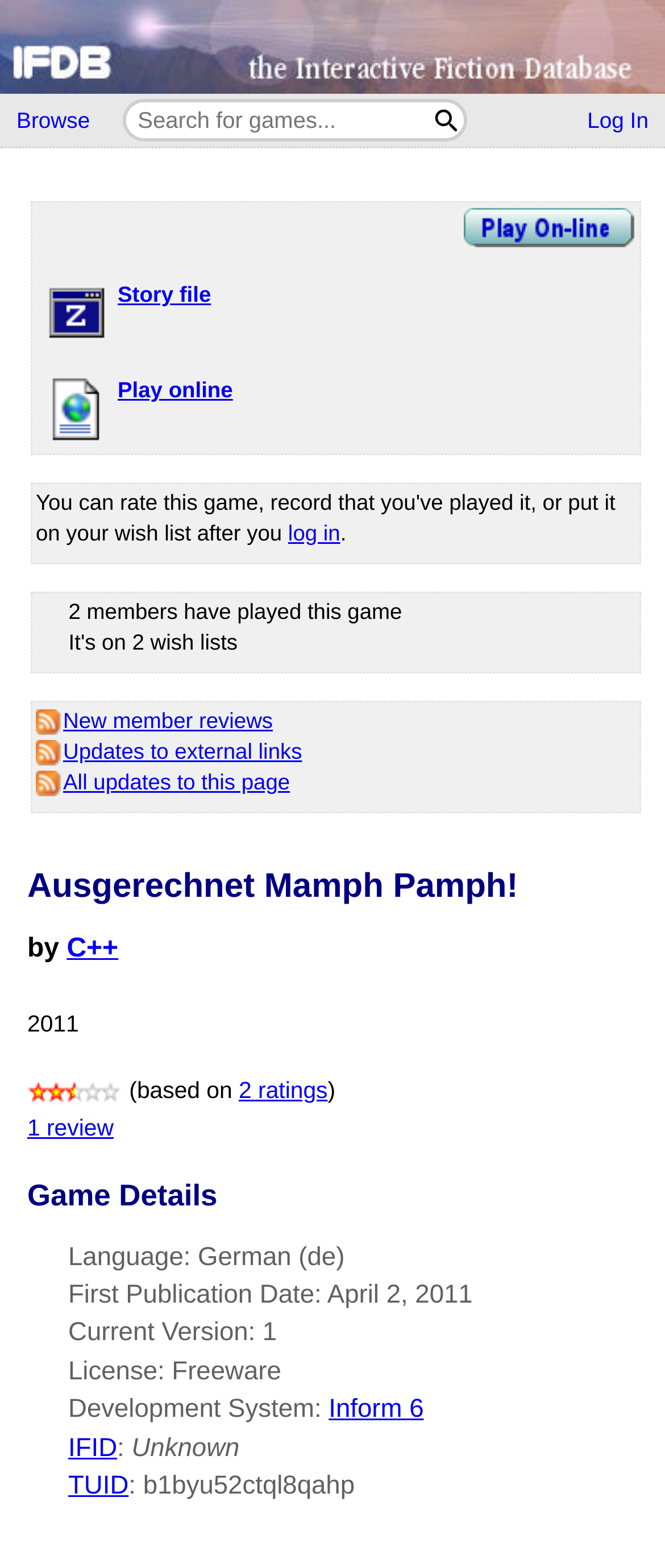Point out the bounding box coordinates of the section to click in order to follow this instruction: "Play this game right now in your browser".

[0.697, 0.138, 0.954, 0.154]